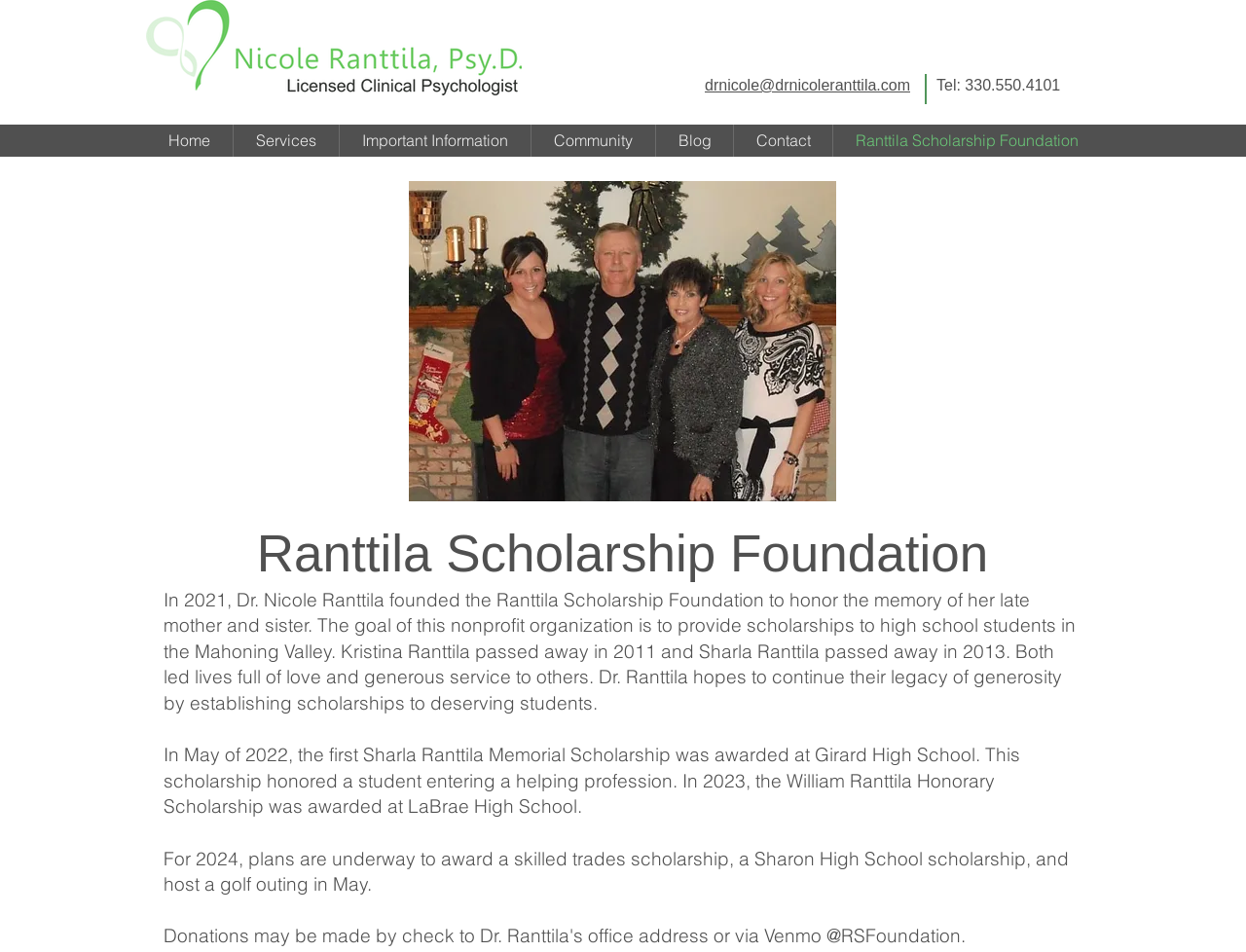Please identify the bounding box coordinates of the area that needs to be clicked to follow this instruction: "Send an email to drnicole".

[0.566, 0.079, 0.73, 0.099]